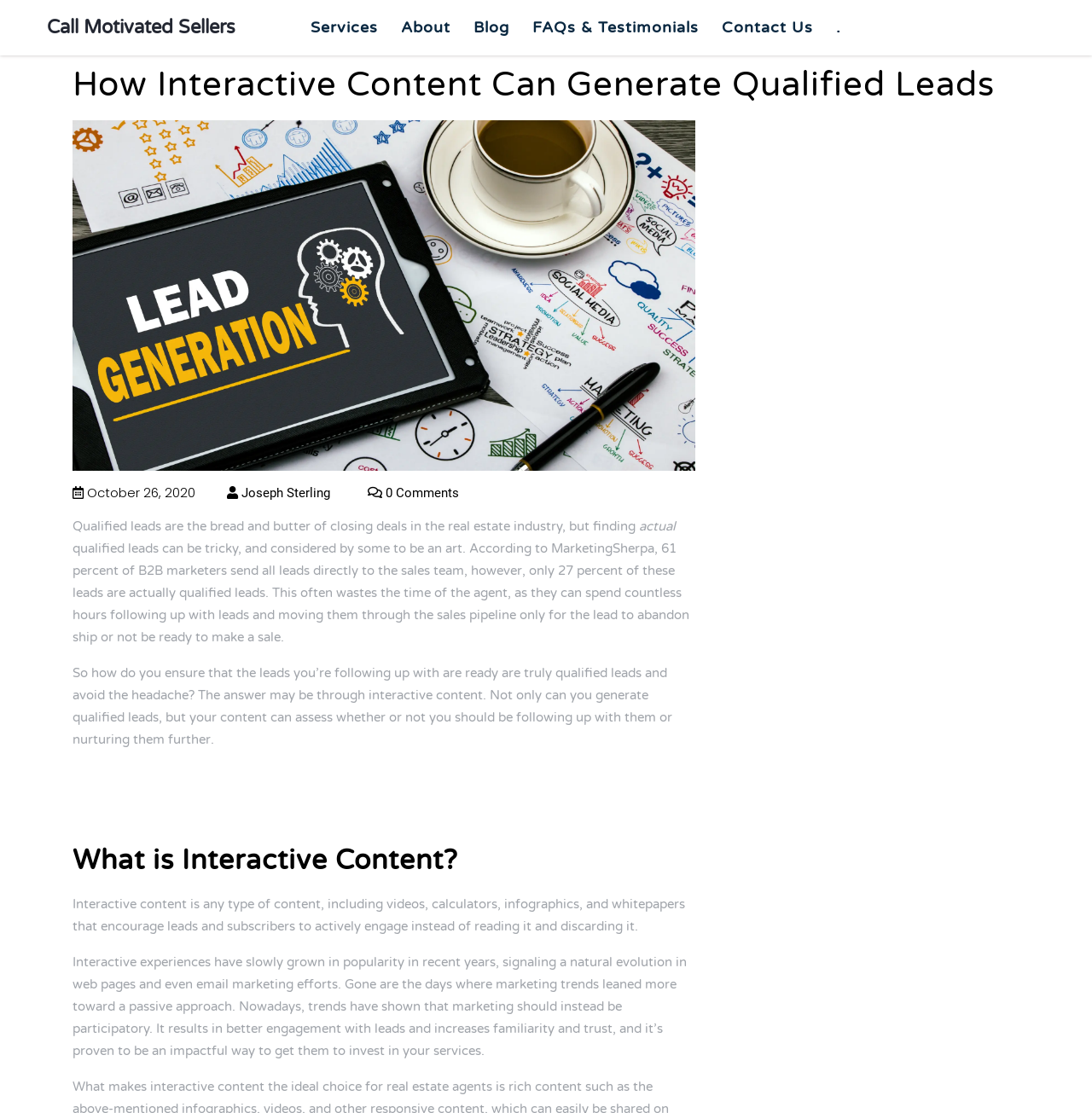Locate the bounding box coordinates for the element described below: "Joseph Sterling". The coordinates must be four float values between 0 and 1, formatted as [left, top, right, bottom].

[0.208, 0.436, 0.302, 0.45]